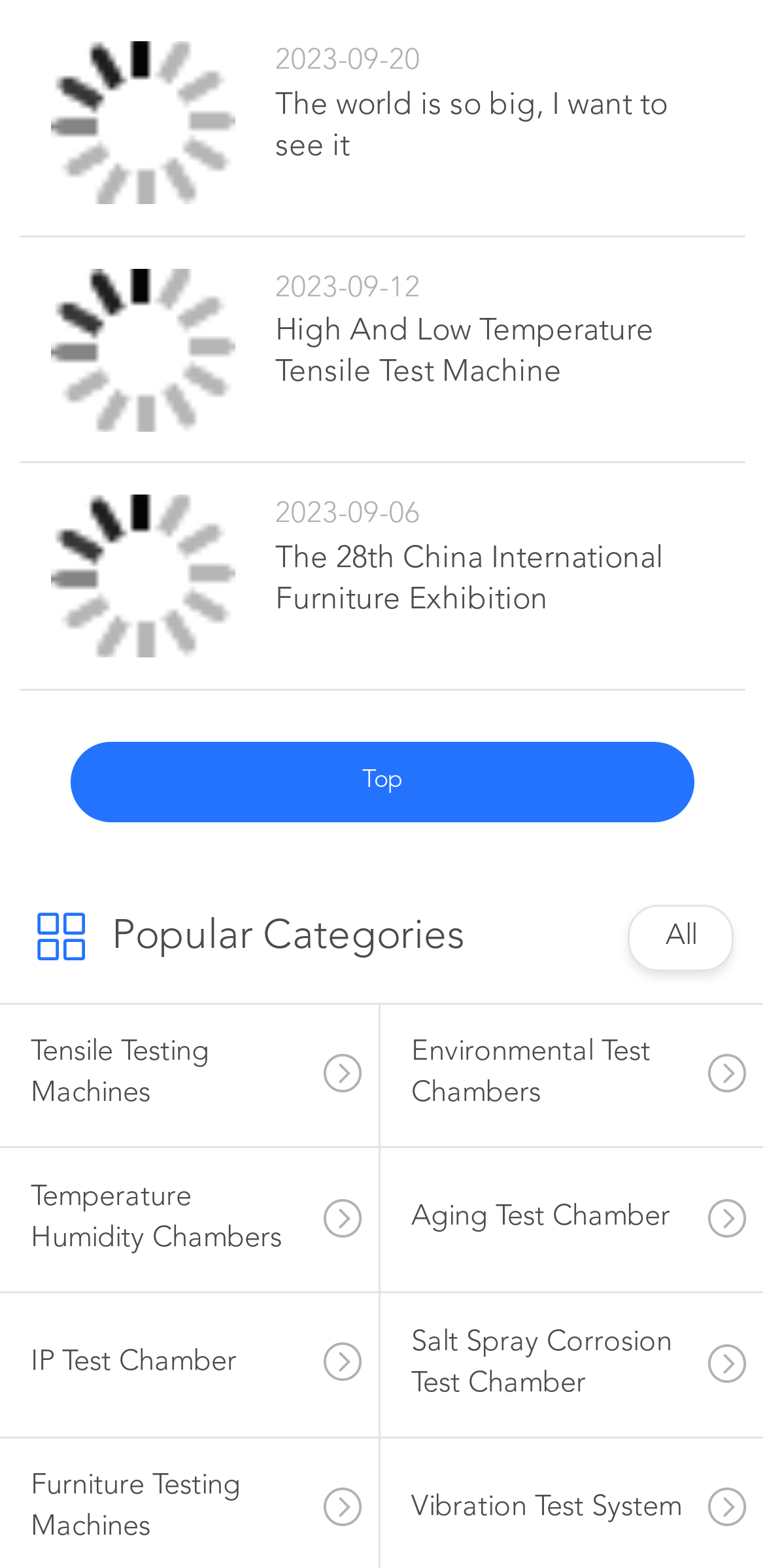Return the bounding box coordinates of the UI element that corresponds to this description: "Dogs". The coordinates must be given as four float numbers in the range of 0 and 1, [left, top, right, bottom].

None